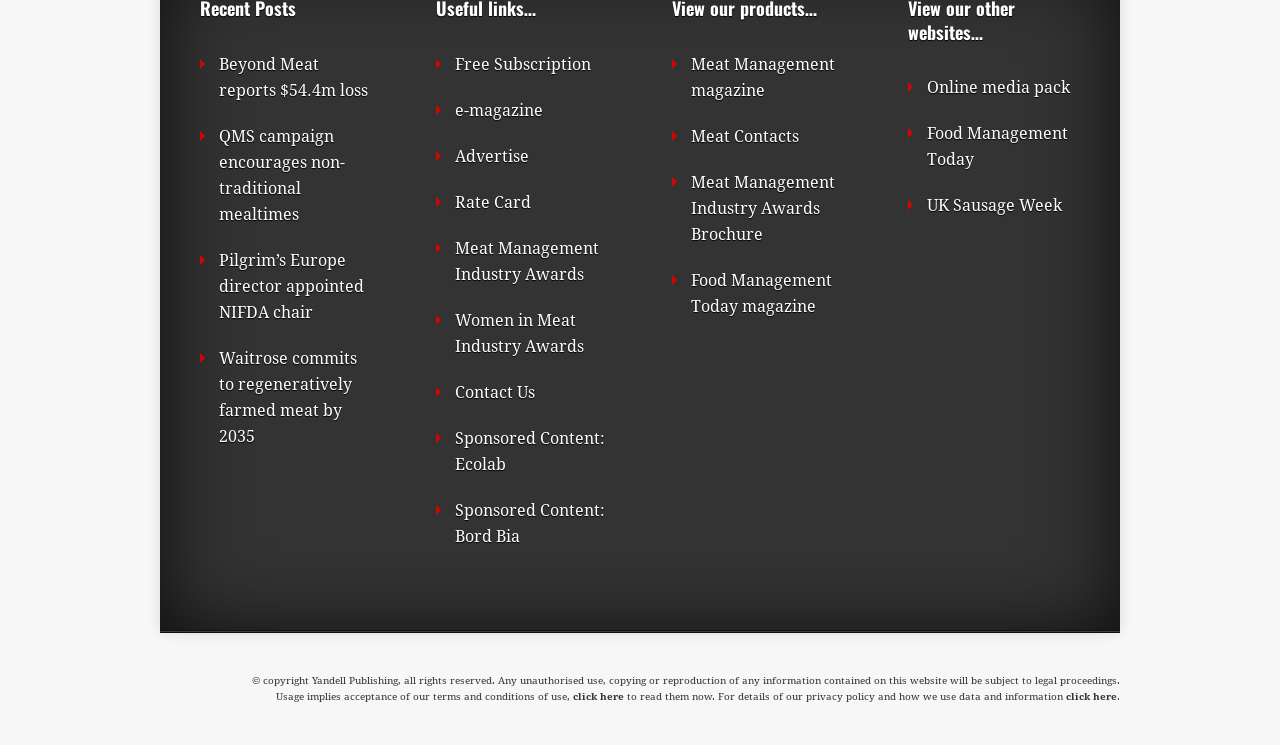How many sponsored content links are there?
Use the image to give a comprehensive and detailed response to the question.

I counted the number of link elements with the phrase 'Sponsored Content' in their OCR text, which are 2 in total.